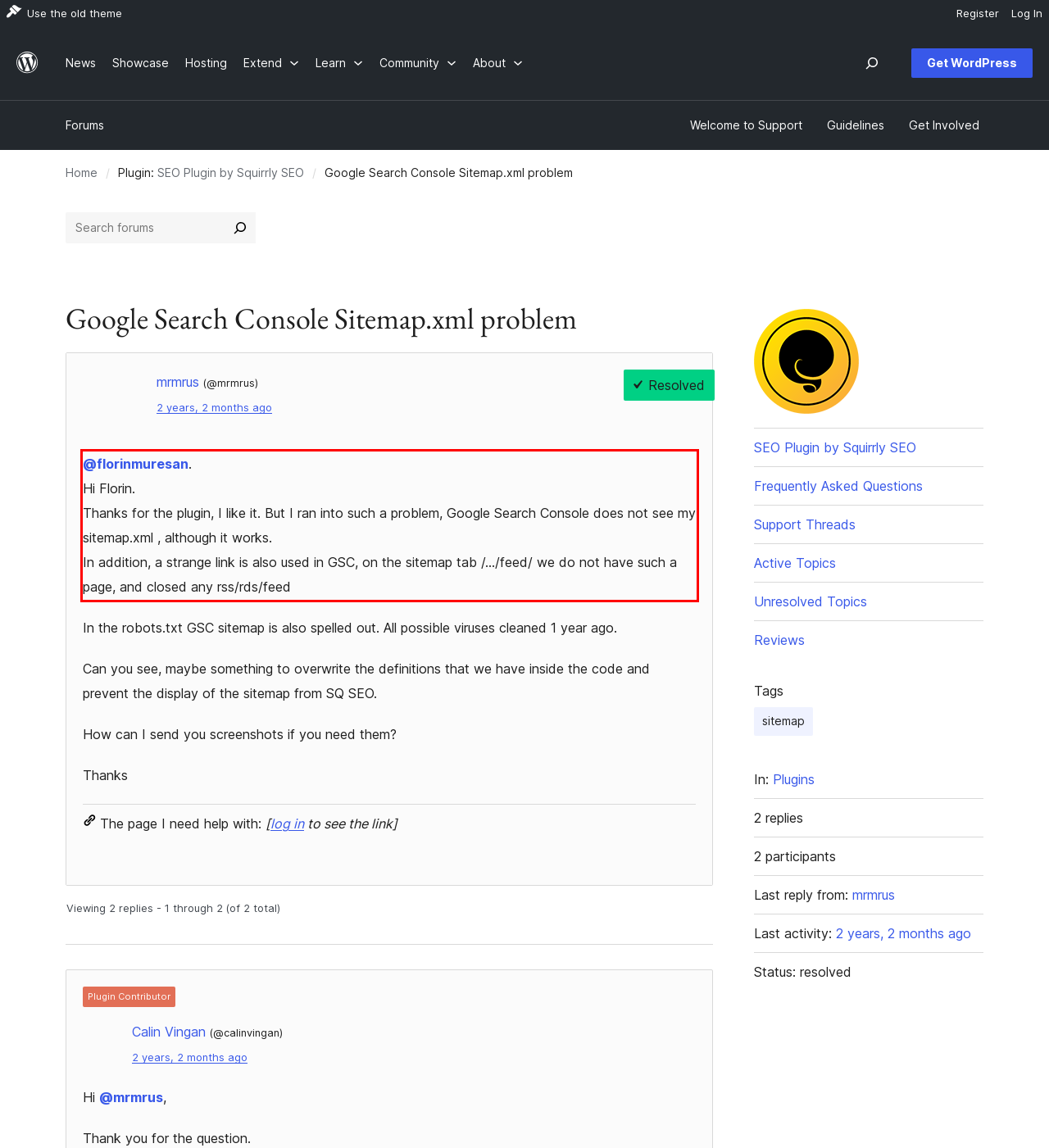You have a screenshot of a webpage with a UI element highlighted by a red bounding box. Use OCR to obtain the text within this highlighted area.

@florinmuresan. Hi Florin. Thanks for the plugin, I like it. But I ran into such a problem, Google Search Console does not see my sitemap.xml , although it works. In addition, a strange link is also used in GSC, on the sitemap tab /…/feed/ we do not have such a page, and closed any rss/rds/feed